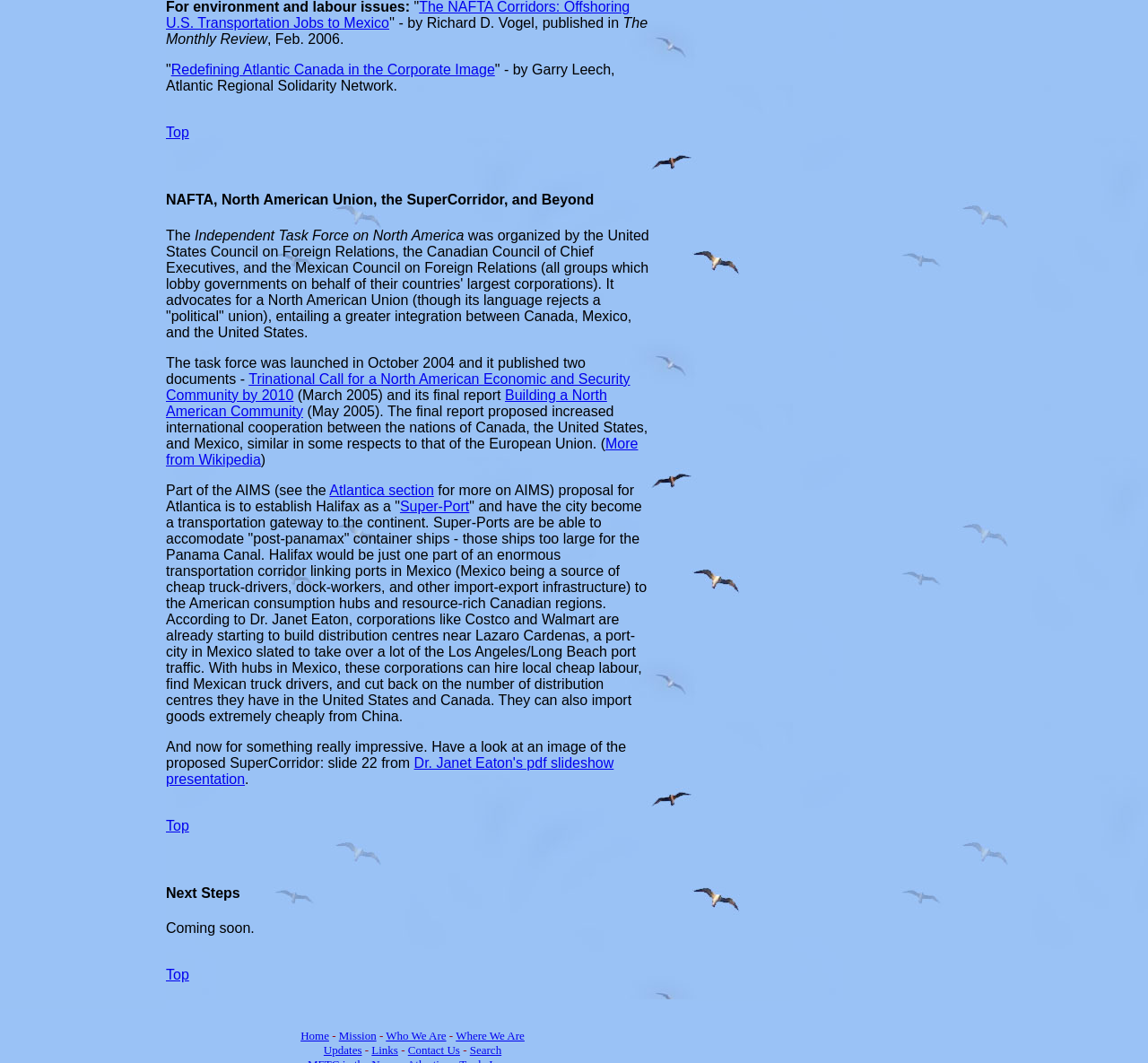Locate the bounding box of the UI element described in the following text: "Contact Us".

[0.355, 0.982, 0.401, 0.994]